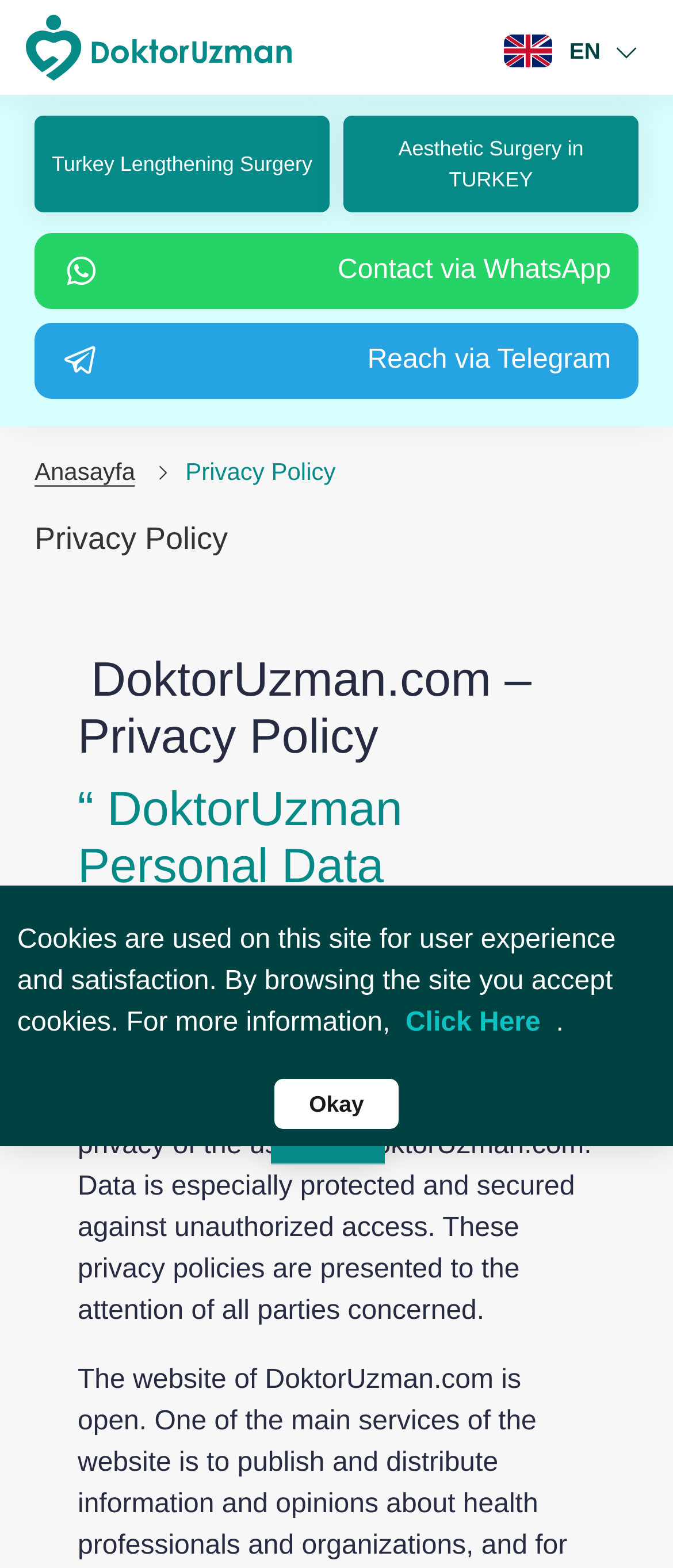Could you determine the bounding box coordinates of the clickable element to complete the instruction: "Click the Doktor Uzman link"? Provide the coordinates as four float numbers between 0 and 1, i.e., [left, top, right, bottom].

[0.038, 0.0, 0.434, 0.061]